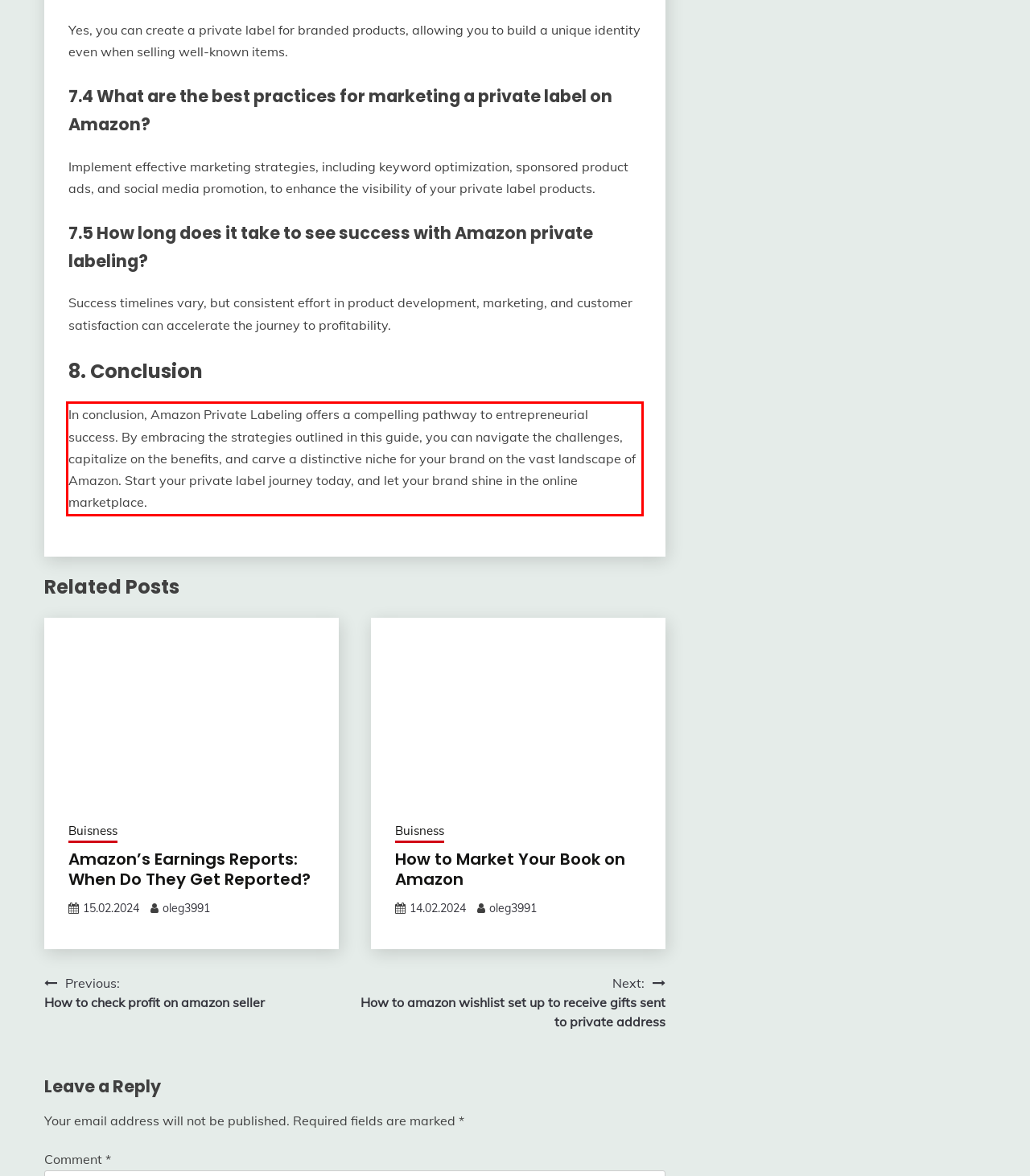There is a UI element on the webpage screenshot marked by a red bounding box. Extract and generate the text content from within this red box.

In conclusion, Amazon Private Labeling offers a compelling pathway to entrepreneurial success. By embracing the strategies outlined in this guide, you can navigate the challenges, capitalize on the benefits, and carve a distinctive niche for your brand on the vast landscape of Amazon. Start your private label journey today, and let your brand shine in the online marketplace.